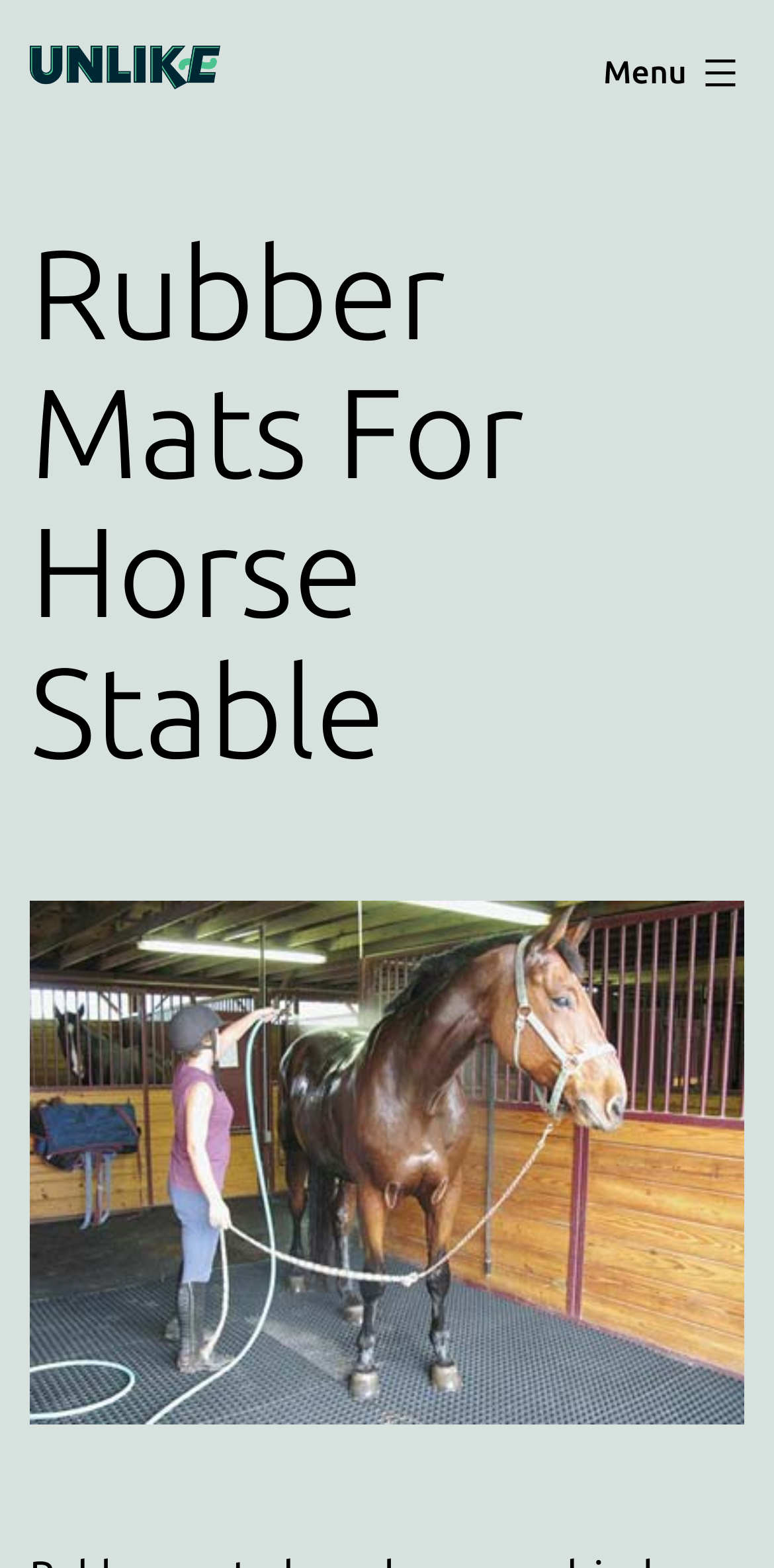How many images are on the webpage?
Based on the image, answer the question with a single word or brief phrase.

2